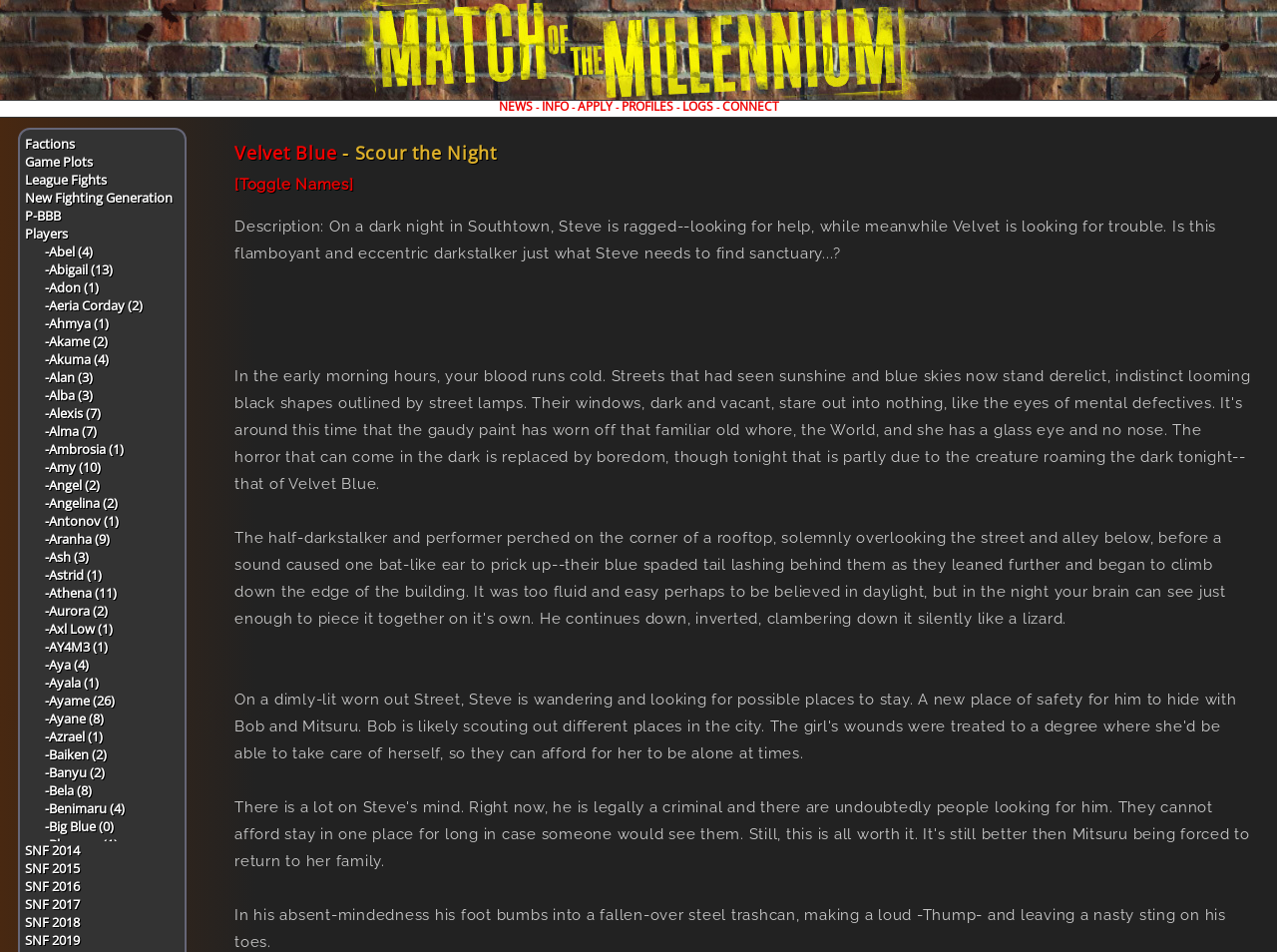Kindly determine the bounding box coordinates of the area that needs to be clicked to fulfill this instruction: "View profiles".

[0.486, 0.103, 0.527, 0.121]